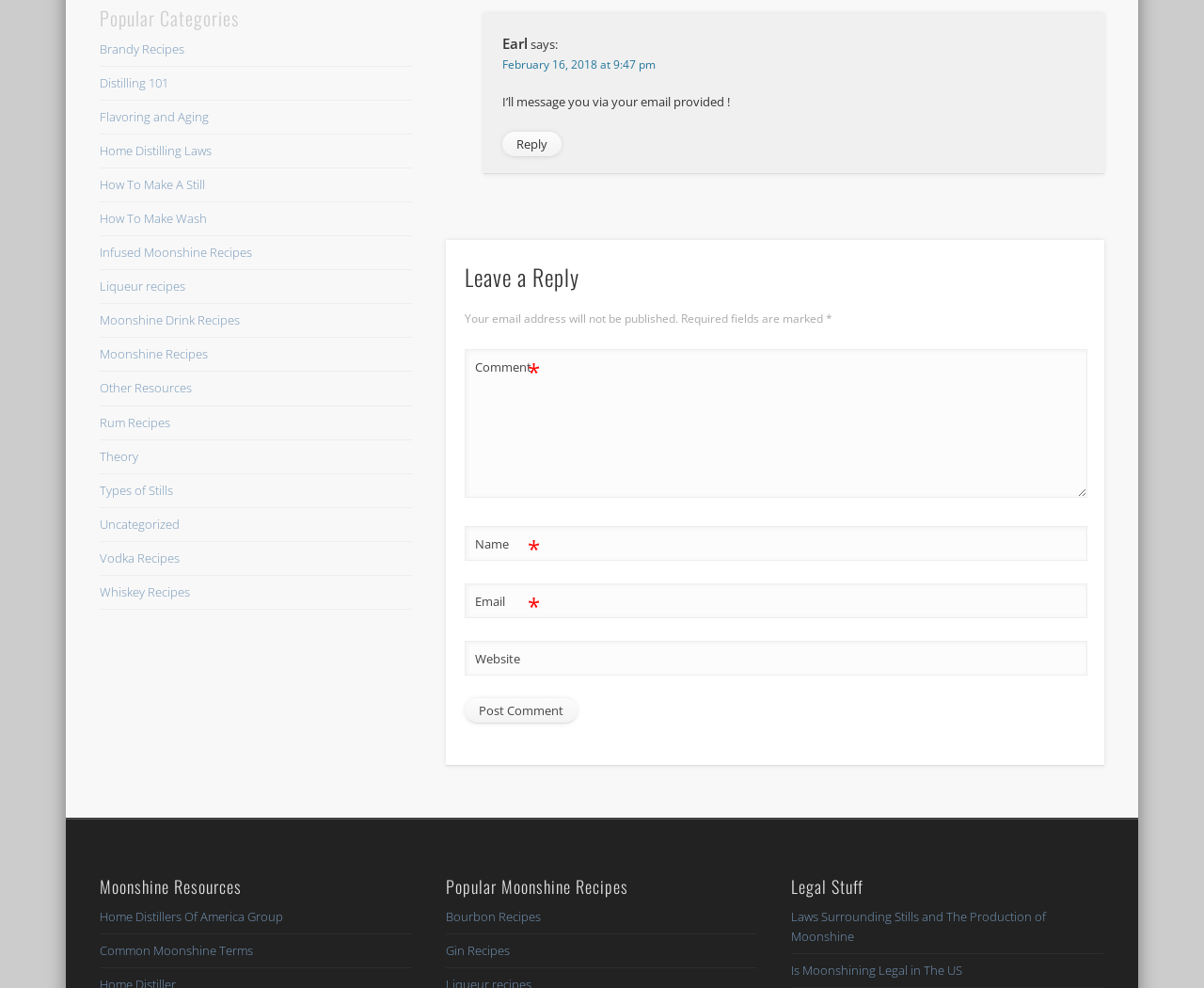What is required to leave a comment?
Respond to the question with a single word or phrase according to the image.

Name, Email, Comment